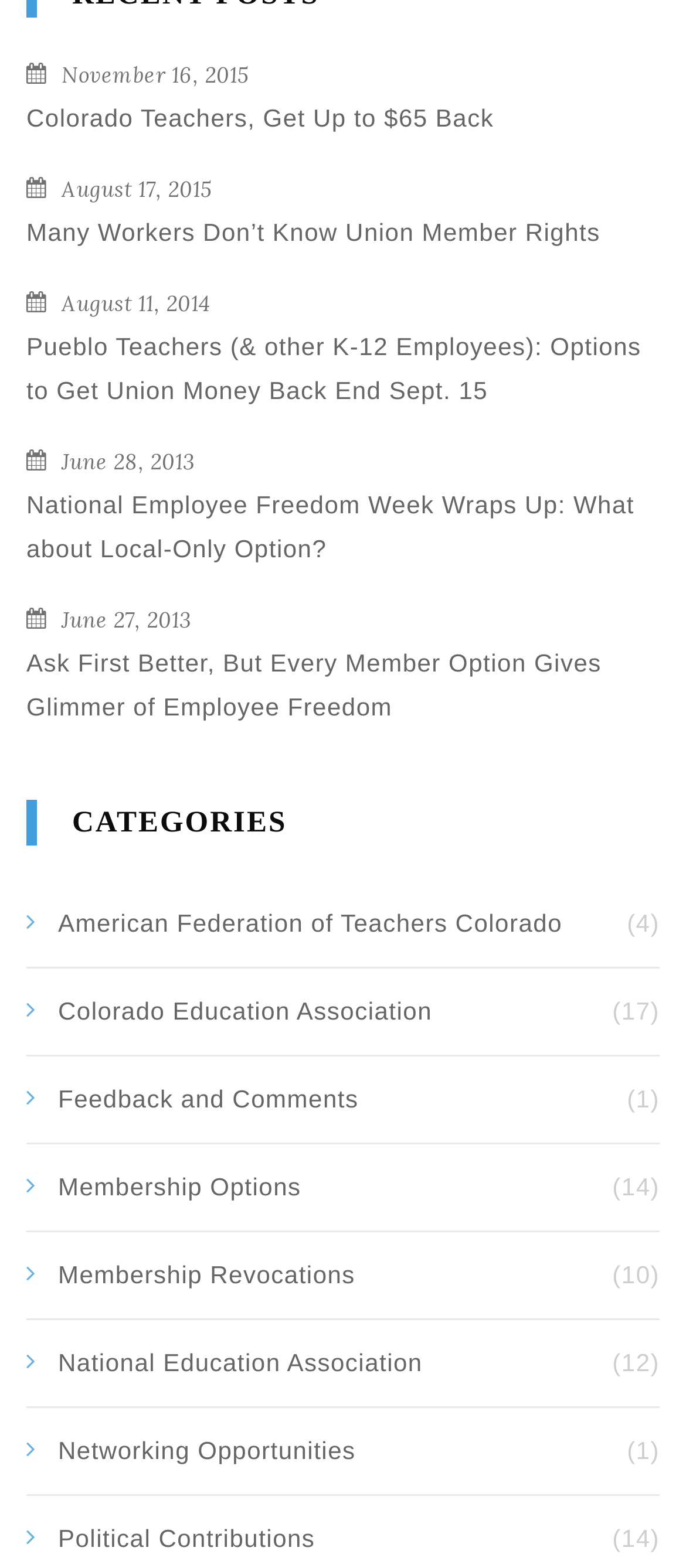Please locate the bounding box coordinates of the element that needs to be clicked to achieve the following instruction: "Select 'American Federation of Teachers Colorado'". The coordinates should be four float numbers between 0 and 1, i.e., [left, top, right, bottom].

[0.038, 0.575, 0.82, 0.603]